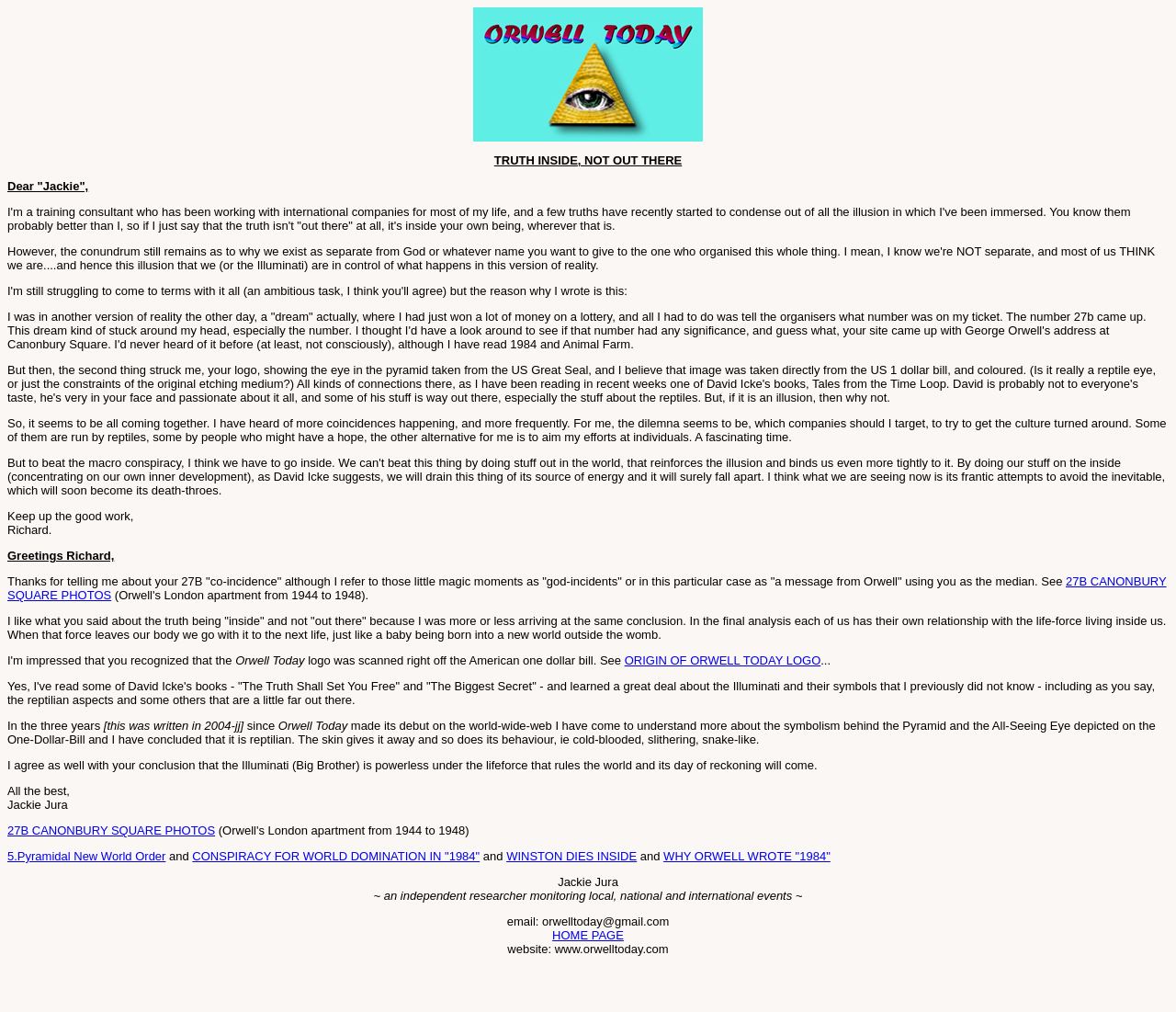Identify the bounding box for the UI element described as: "ORIGIN OF ORWELL TODAY LOGO". Ensure the coordinates are four float numbers between 0 and 1, formatted as [left, top, right, bottom].

[0.531, 0.646, 0.698, 0.659]